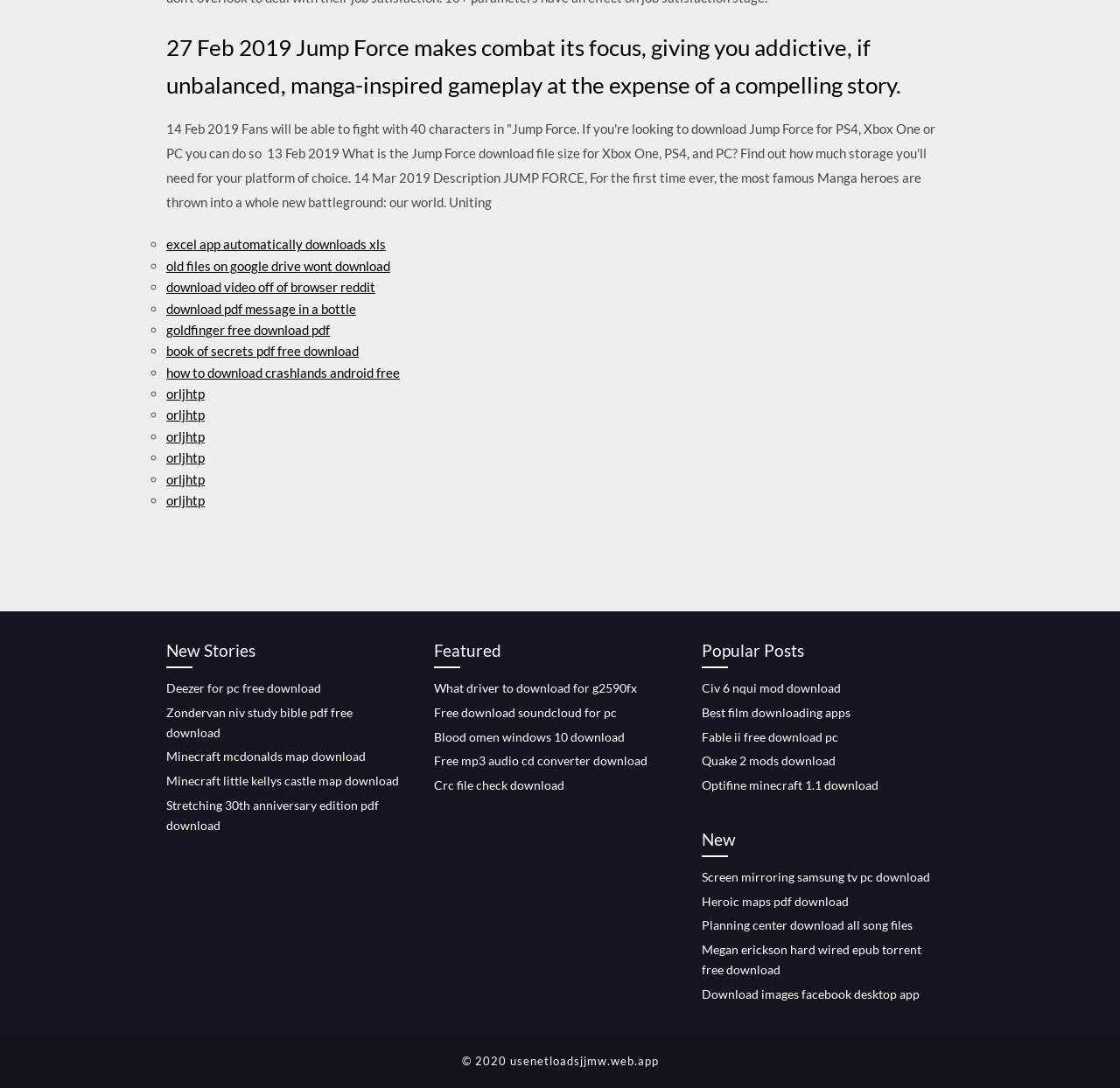Identify and provide the bounding box coordinates of the UI element described: "Minecraft mcdonalds map download". The coordinates should be formatted as [left, top, right, bottom], with each number being a float between 0 and 1.

[0.148, 0.688, 0.327, 0.702]